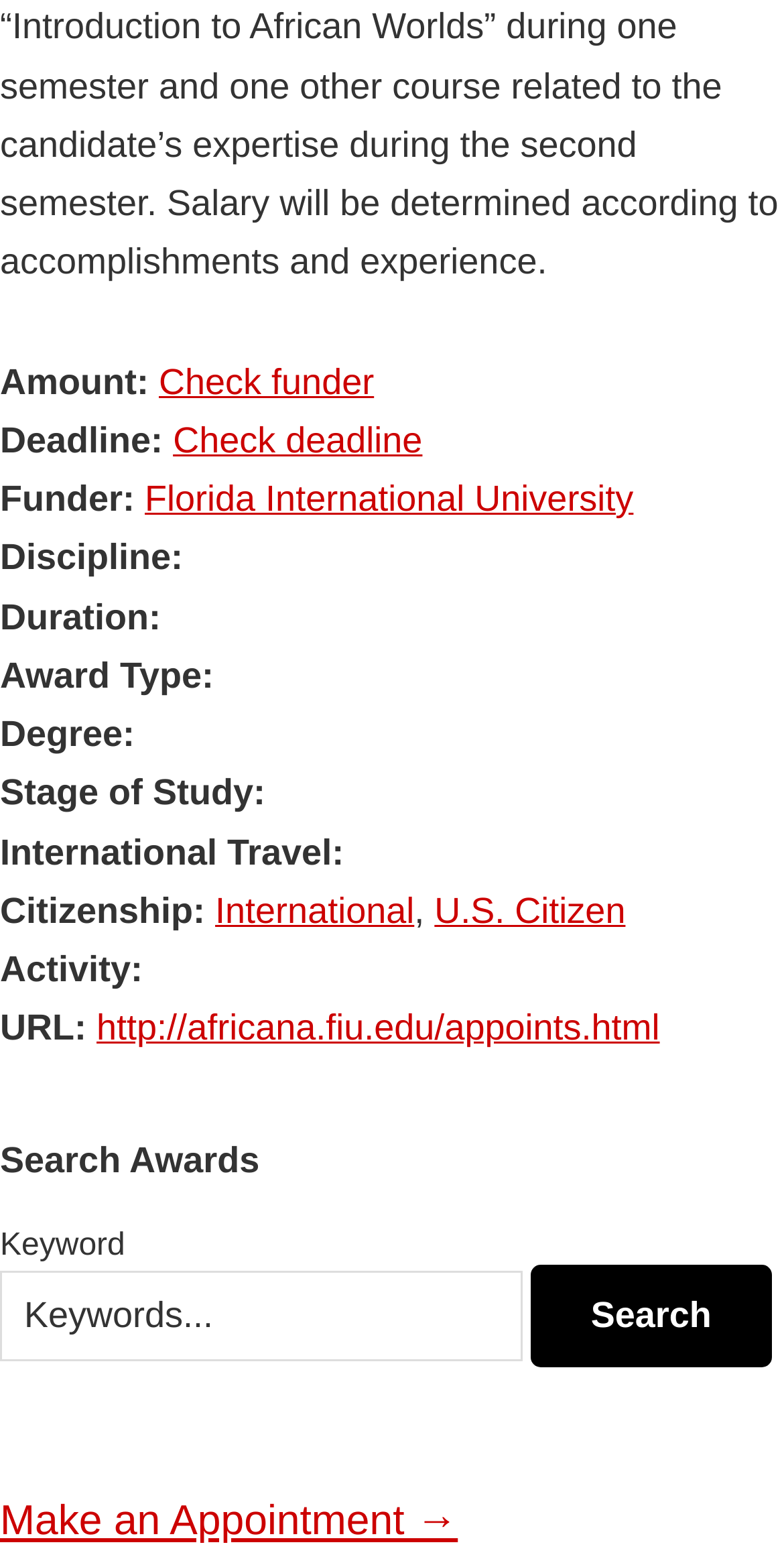What is the URL provided on the webpage?
Can you provide a detailed and comprehensive answer to the question?

The webpage provides a URL 'http://africana.fiu.edu/appoints.html' which is likely related to the award or grant being described on the webpage.